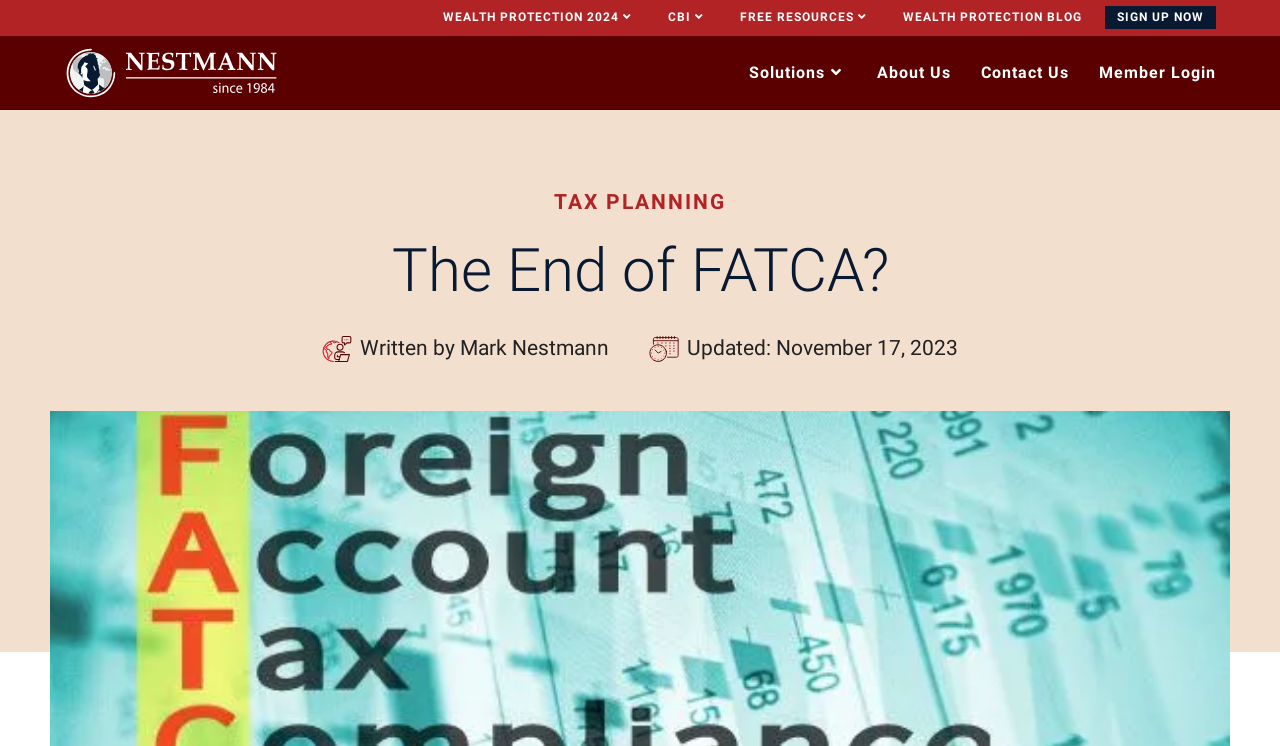Respond to the question with just a single word or phrase: 
What is the category of the article?

TAX PLANNING